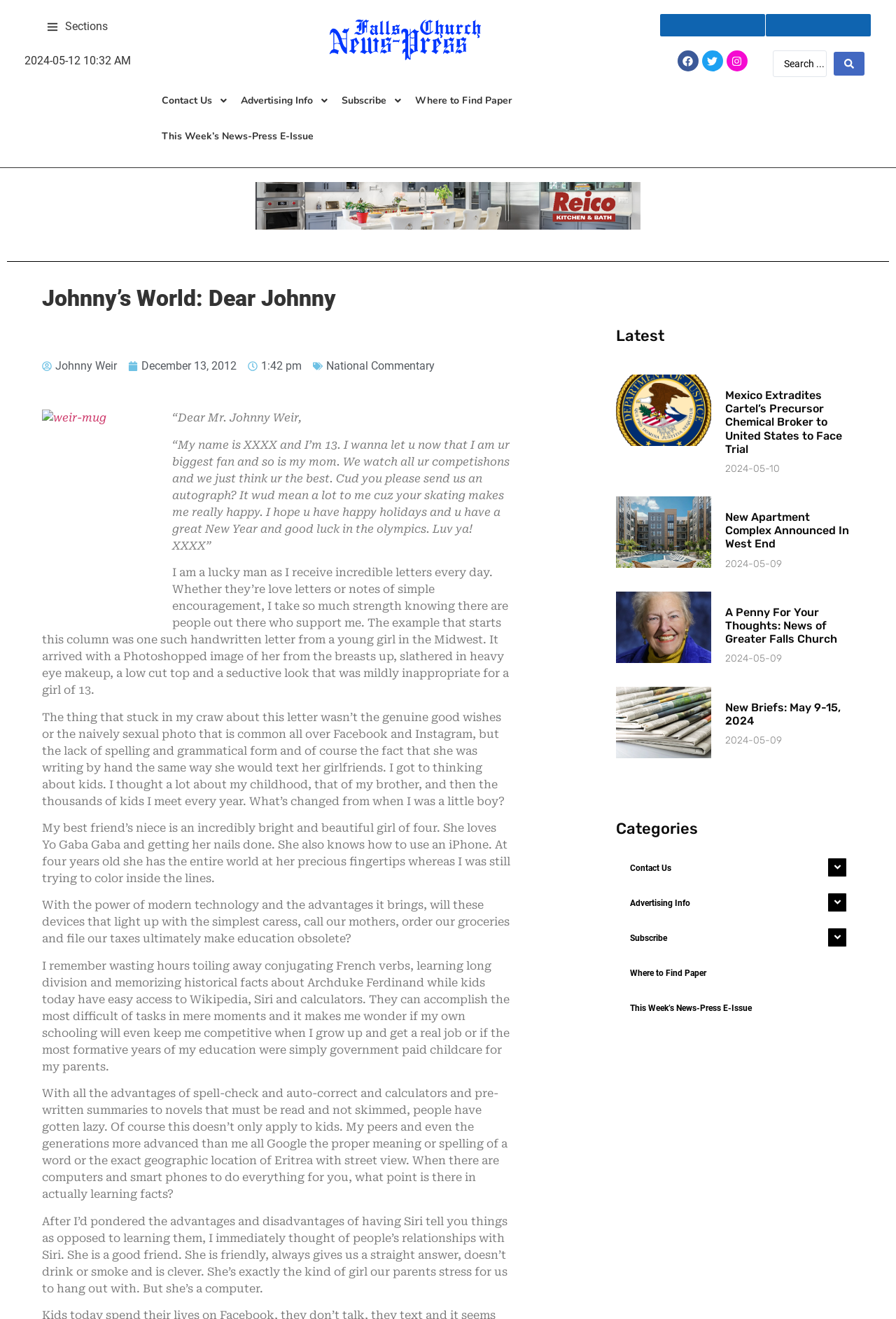Analyze the image and provide a detailed answer to the question: What is the category of the article 'Mexico Extradites Cartel’s Precursor Chemical Broker to United States to Face Trial'?

I looked at the article 'Mexico Extradites Cartel’s Precursor Chemical Broker to United States to Face Trial' and did not find any category specified for this article.